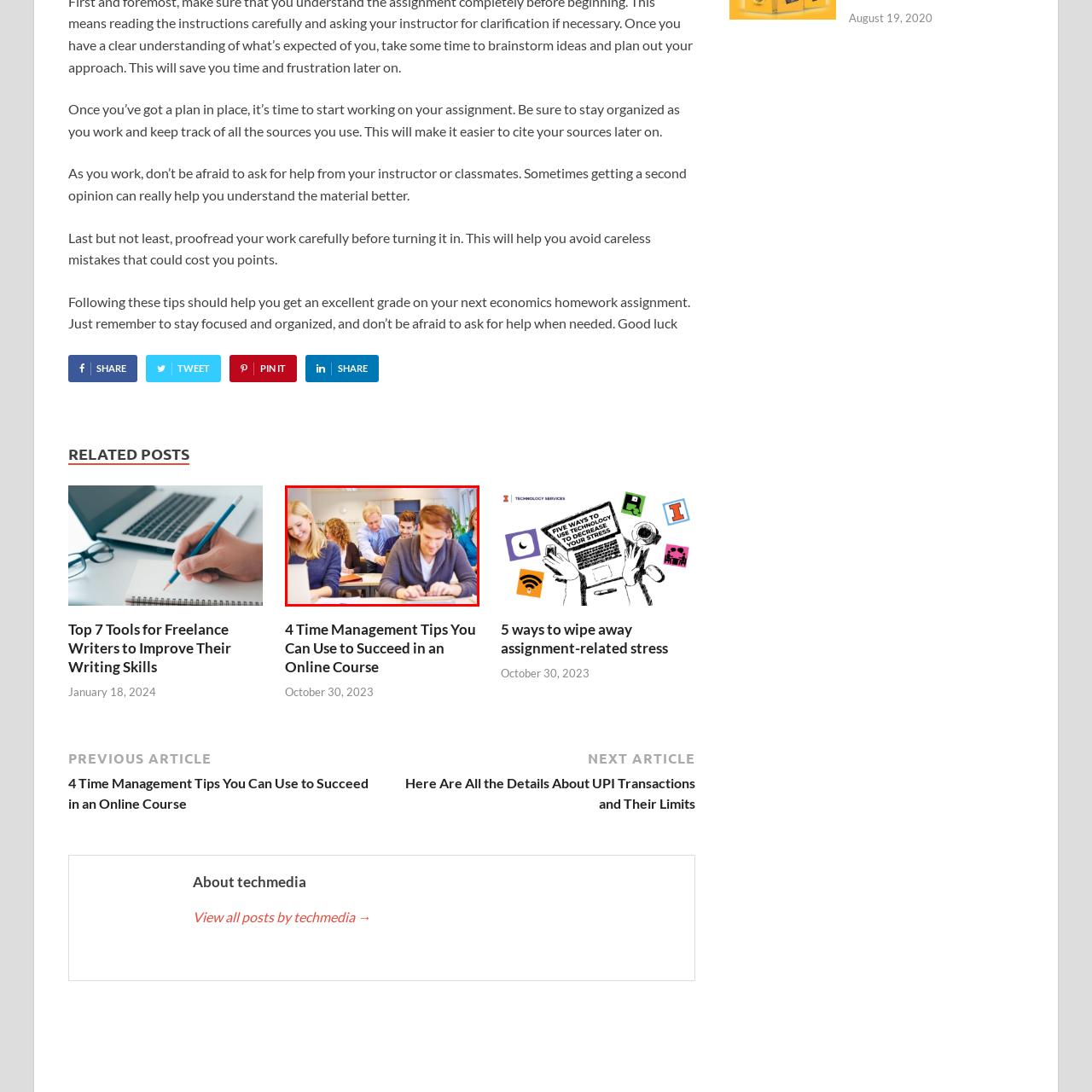Inspect the picture enclosed by the red border, Is the atmosphere in the classroom chaotic? Provide your answer as a single word or phrase.

No